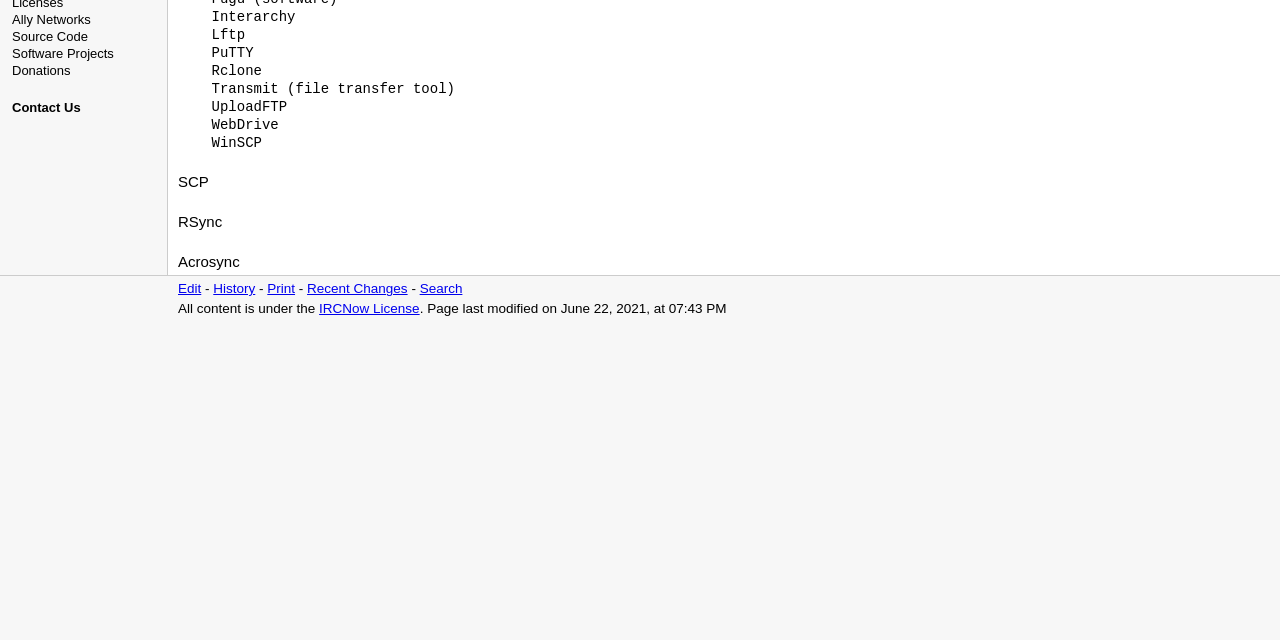Determine the bounding box coordinates of the UI element that matches the following description: "History". The coordinates should be four float numbers between 0 and 1 in the format [left, top, right, bottom].

[0.167, 0.439, 0.199, 0.462]